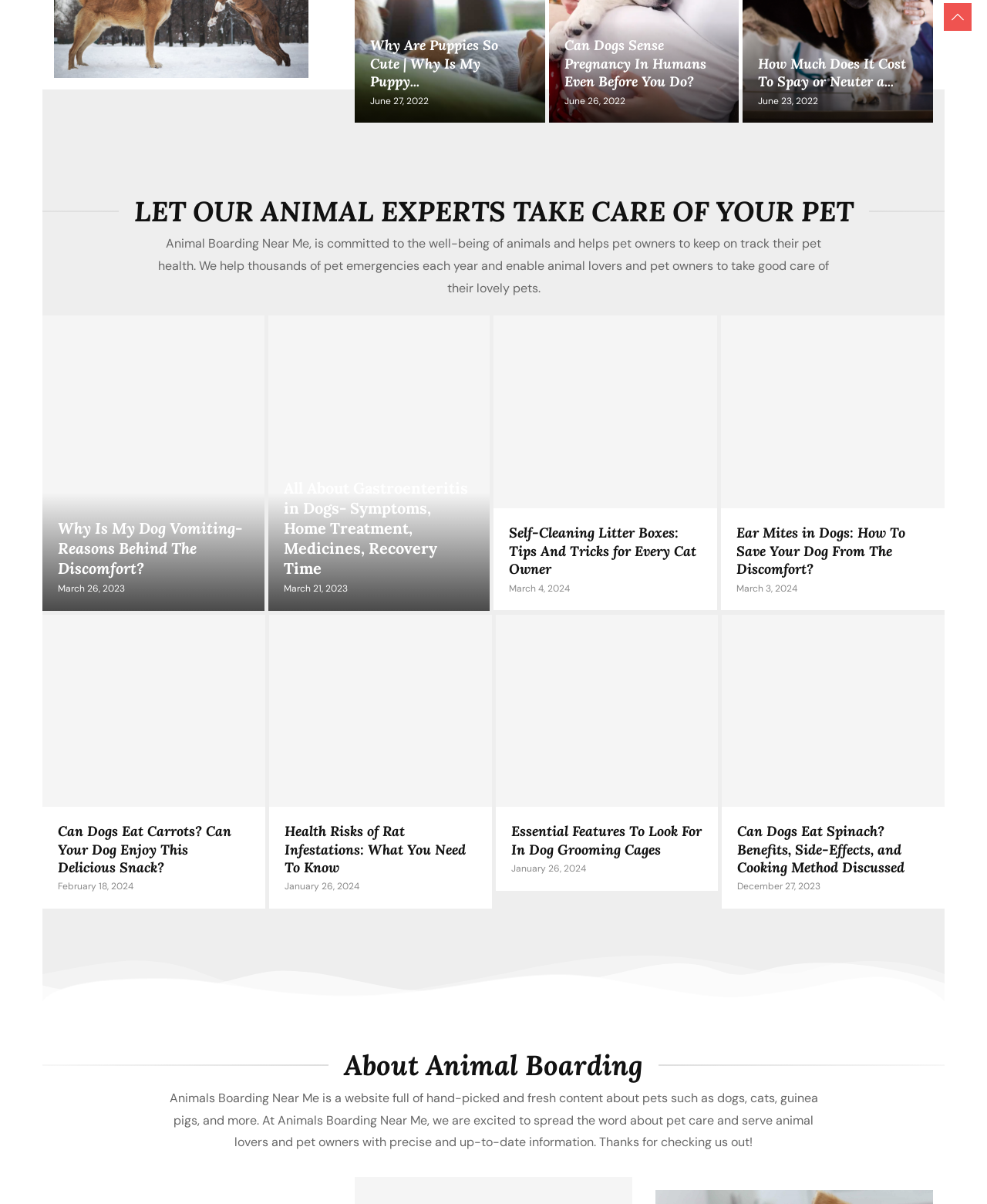What is the name of the website?
Please answer the question with a detailed and comprehensive explanation.

The name of the website is clearly stated in the heading 'LET OUR ANIMAL EXPERTS TAKE CARE OF YOUR PET' and in the about section, which says 'Animals Boarding Near Me is a website full of hand-picked and fresh content about pets...'